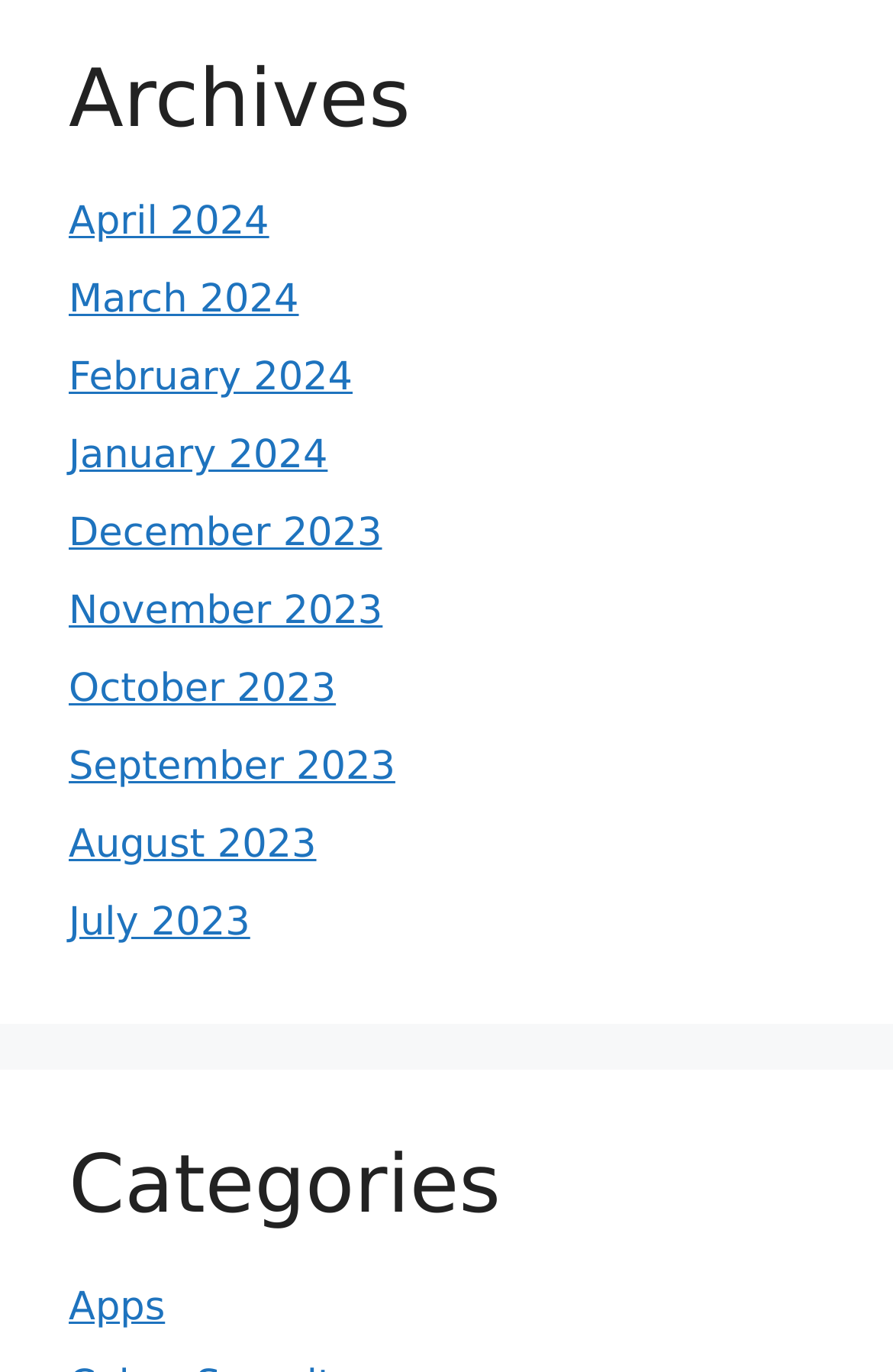How many links are there under the archives?
Look at the screenshot and provide an in-depth answer.

I counted the number of links under the heading 'Archives', starting from April 2024 to July 2023, and found 12 links.